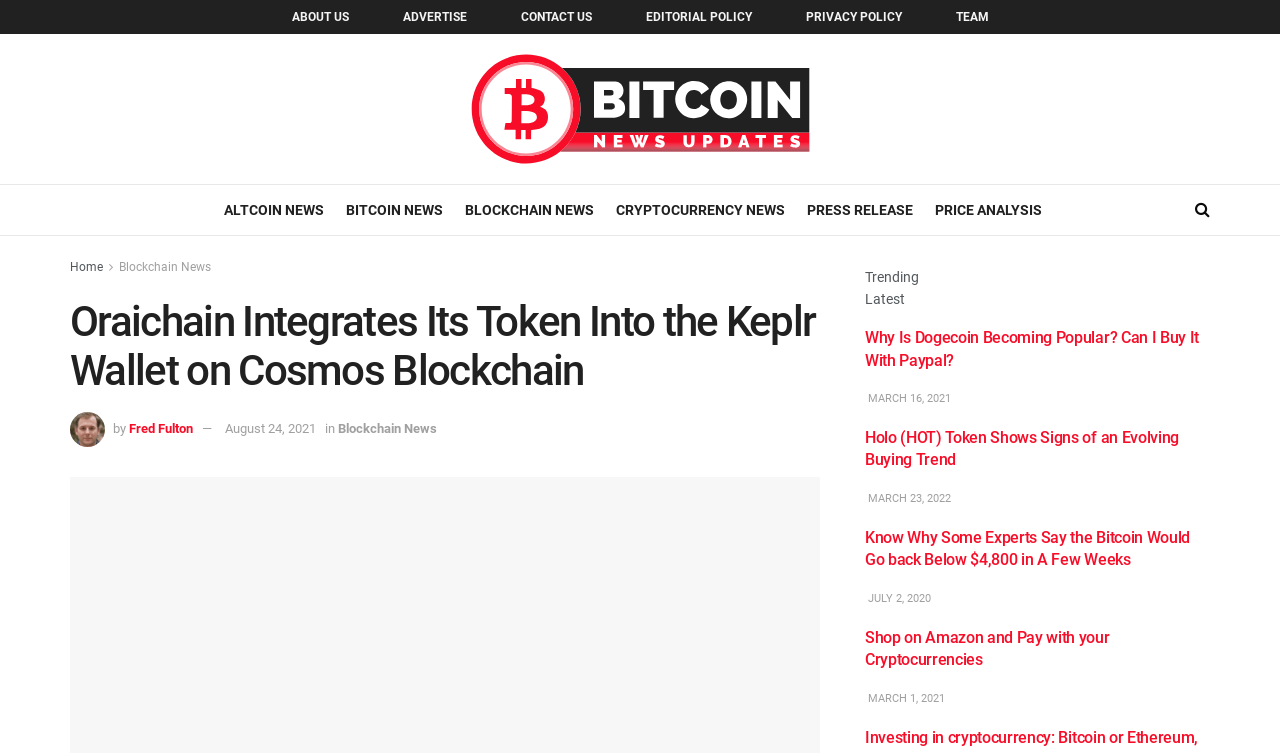Please specify the bounding box coordinates of the region to click in order to perform the following instruction: "Visit the company's Facebook page".

None